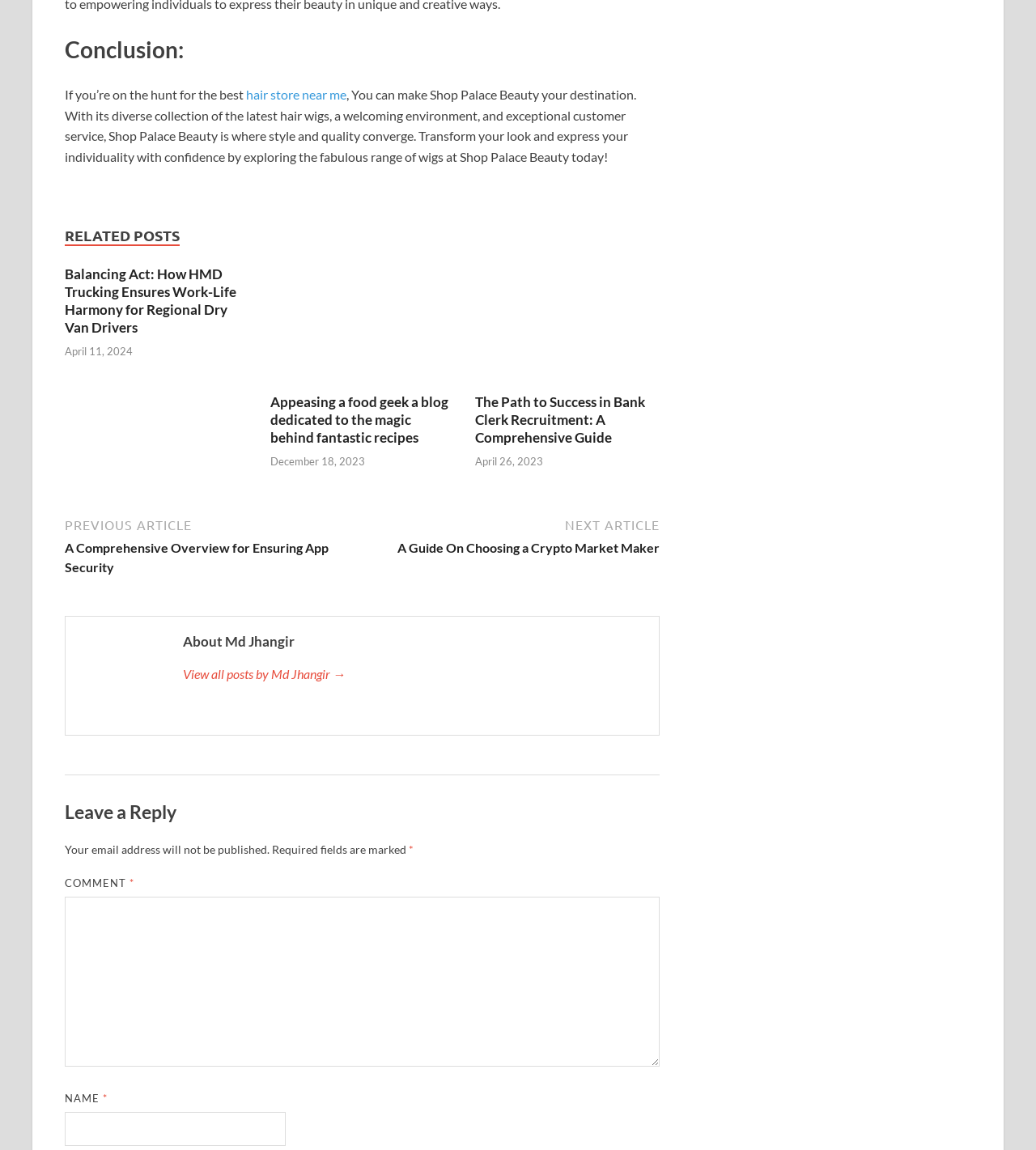Identify the bounding box coordinates for the UI element described by the following text: "hair store near me". Provide the coordinates as four float numbers between 0 and 1, in the format [left, top, right, bottom].

[0.238, 0.075, 0.334, 0.089]